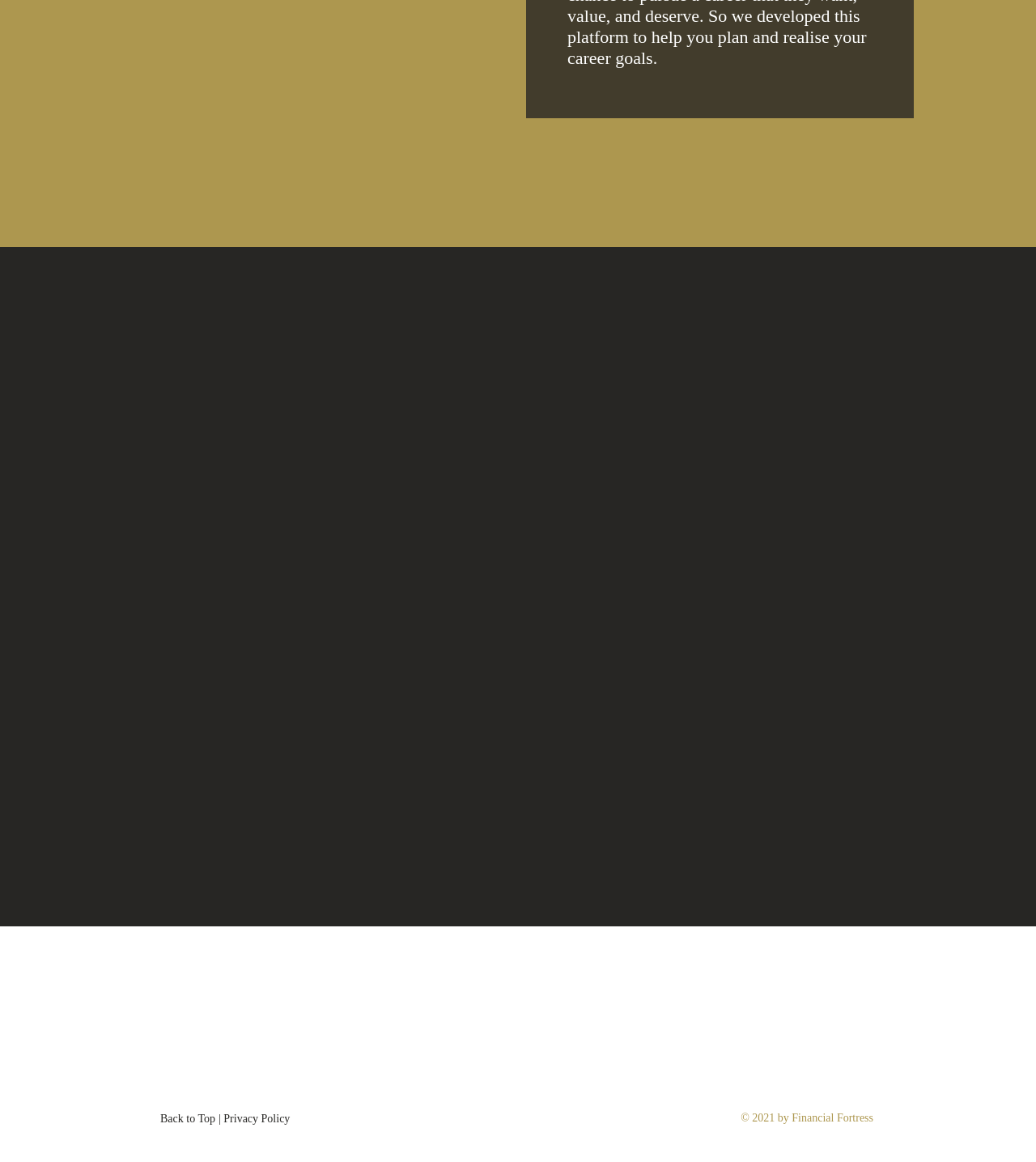Locate the bounding box coordinates of the element to click to perform the following action: 'Click the Submit button'. The coordinates should be given as four float values between 0 and 1, in the form of [left, top, right, bottom].

[0.442, 0.661, 0.552, 0.689]